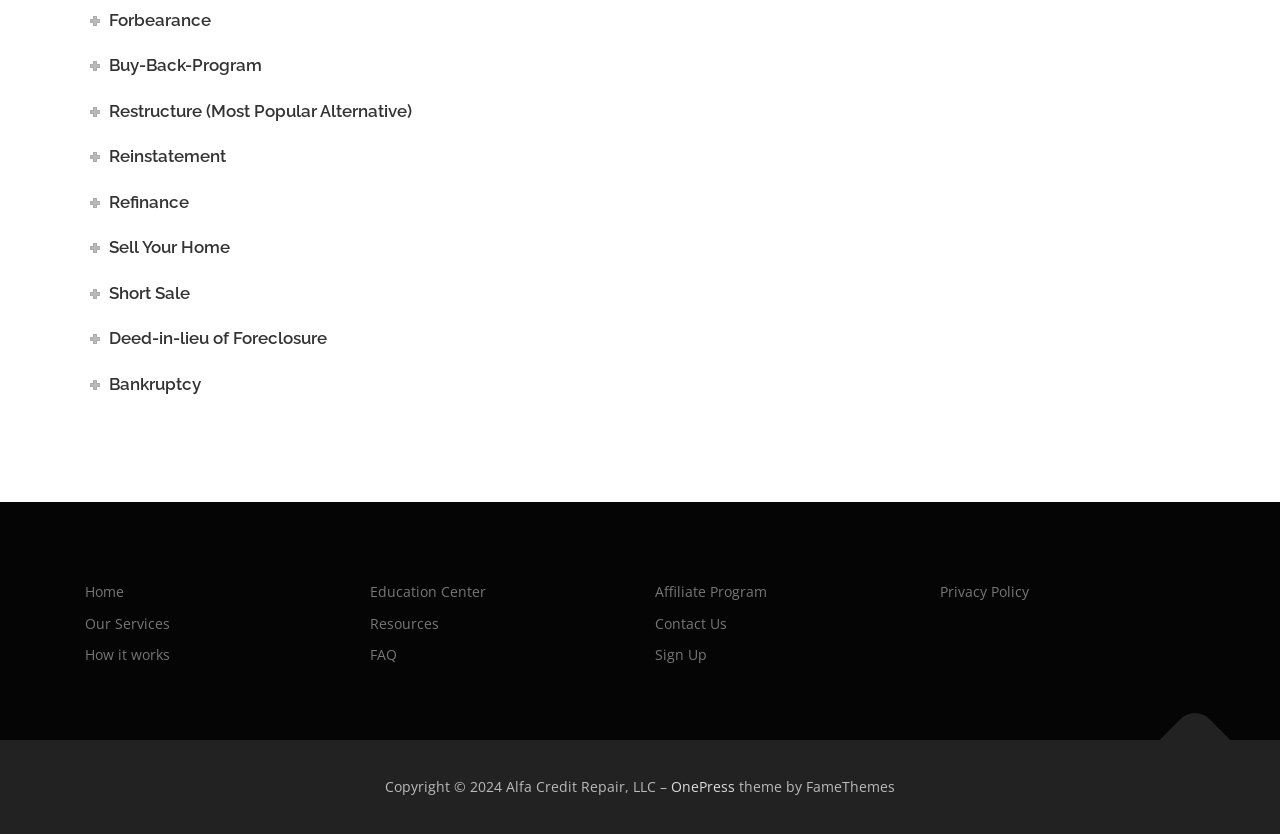Determine the bounding box coordinates of the clickable element to complete this instruction: "Contact Us". Provide the coordinates in the format of four float numbers between 0 and 1, [left, top, right, bottom].

[0.512, 0.736, 0.568, 0.759]